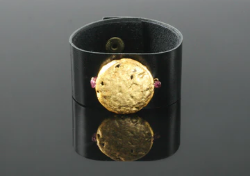Explain in detail what you see in the image.

This image showcases the "Gilded Sun Leather Cuff Bracelet" from Lava Glow Jewelry. The bracelet features a sleek black leather band that elegantly contrasts with a central round gold-toned piece, which has a textured finish, reminiscent of sun rays. Flanking the gold component are two small pink accents, adding a pop of color and a touch of sophistication. The reflective surface beneath the bracelet highlights its luxurious design and craftsmanship, making it a striking accessory suitable for both casual and formal occasions. This piece is priced at $75.00 and exemplifies a blend of modern style with artisanal quality.